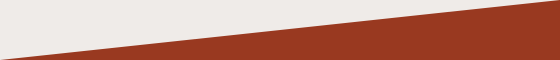Elaborate on the image with a comprehensive description.

This image likely represents a vibrant graphic element related to the "Wildlife & Wellbeing Trail," designed to enhance the visual appeal of the webpage. The trail invites participants to explore a unique ecosystem at Barking Riverside, highlighting the endangered and protected wildlife in the area. The color scheme features a rich reddish-brown triangle over a soft beige background, symbolizing the natural elements of the trail. This combination of colors may evoke a sense of connection to the outdoors and encourage visitors to engage with the ecological journey that awaits them. The image plays a crucial role in attracting attention and complementing the text about the trail’s features, map availability, and artistic sound installations.